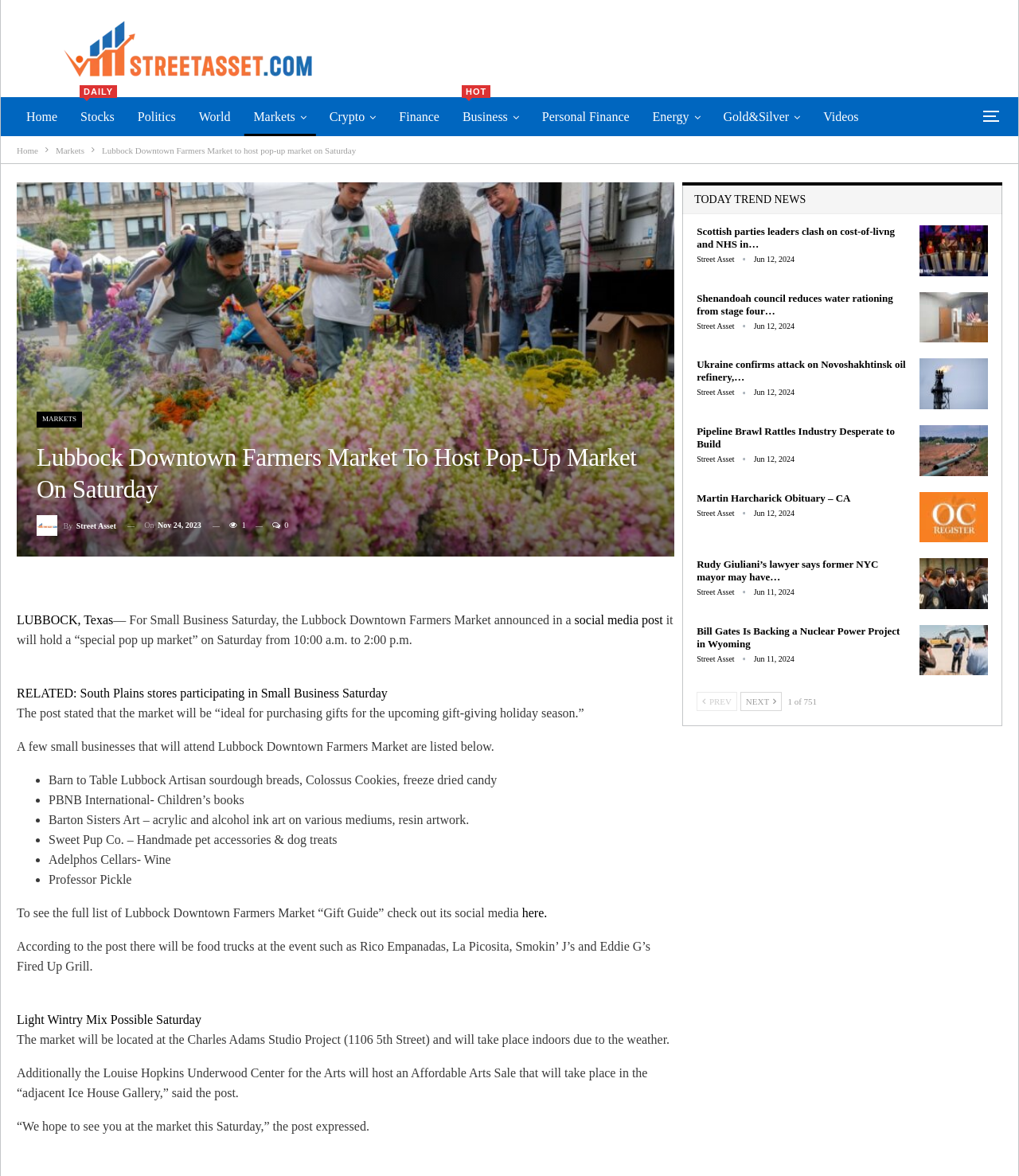Please find and give the text of the main heading on the webpage.

Lubbock Downtown Farmers Market To Host Pop-Up Market On Saturday